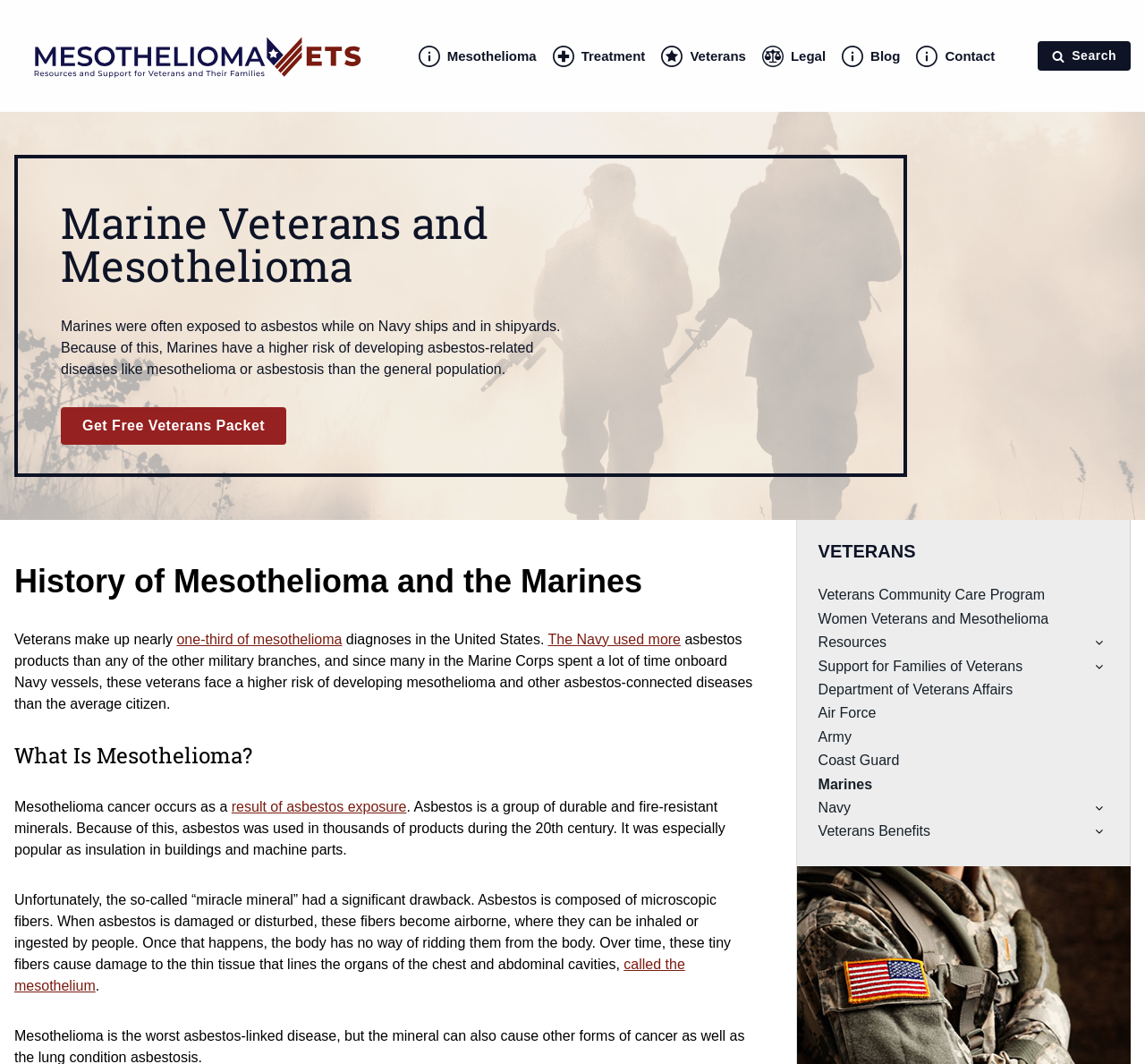Using the provided description Veterans Benefits, find the bounding box coordinates for the UI element. Provide the coordinates in (top-left x, top-left y, bottom-right x, bottom-right y) format, ensuring all values are between 0 and 1.

[0.715, 0.771, 0.952, 0.793]